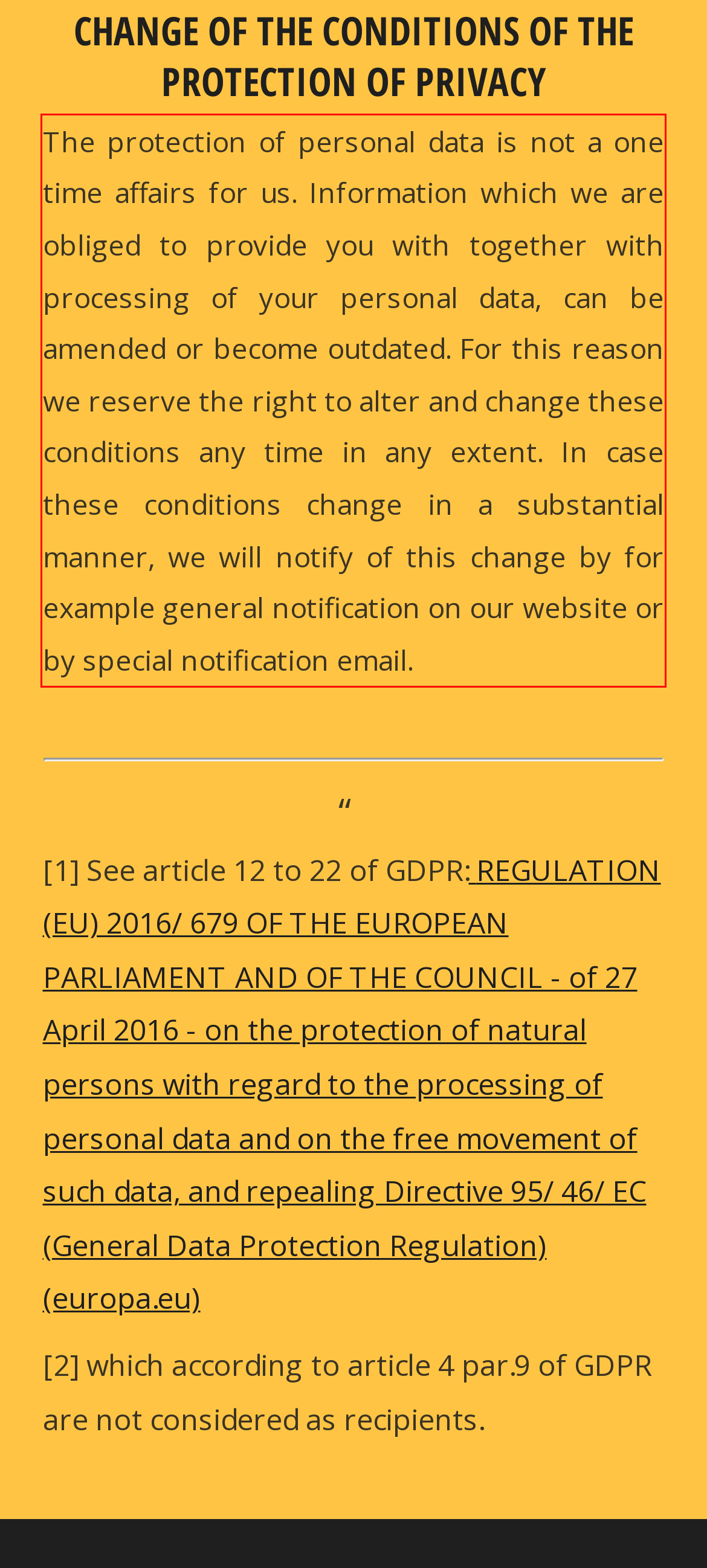Analyze the screenshot of the webpage and extract the text from the UI element that is inside the red bounding box.

The protection of personal data is not a one time affairs for us. Information which we are obliged to provide you with together with processing of your personal data, can be amended or become outdated. For this reason we reserve the right to alter and change these conditions any time in any extent. In case these conditions change in a substantial manner, we will notify of this change by for example general notification on our website or by special notification email.